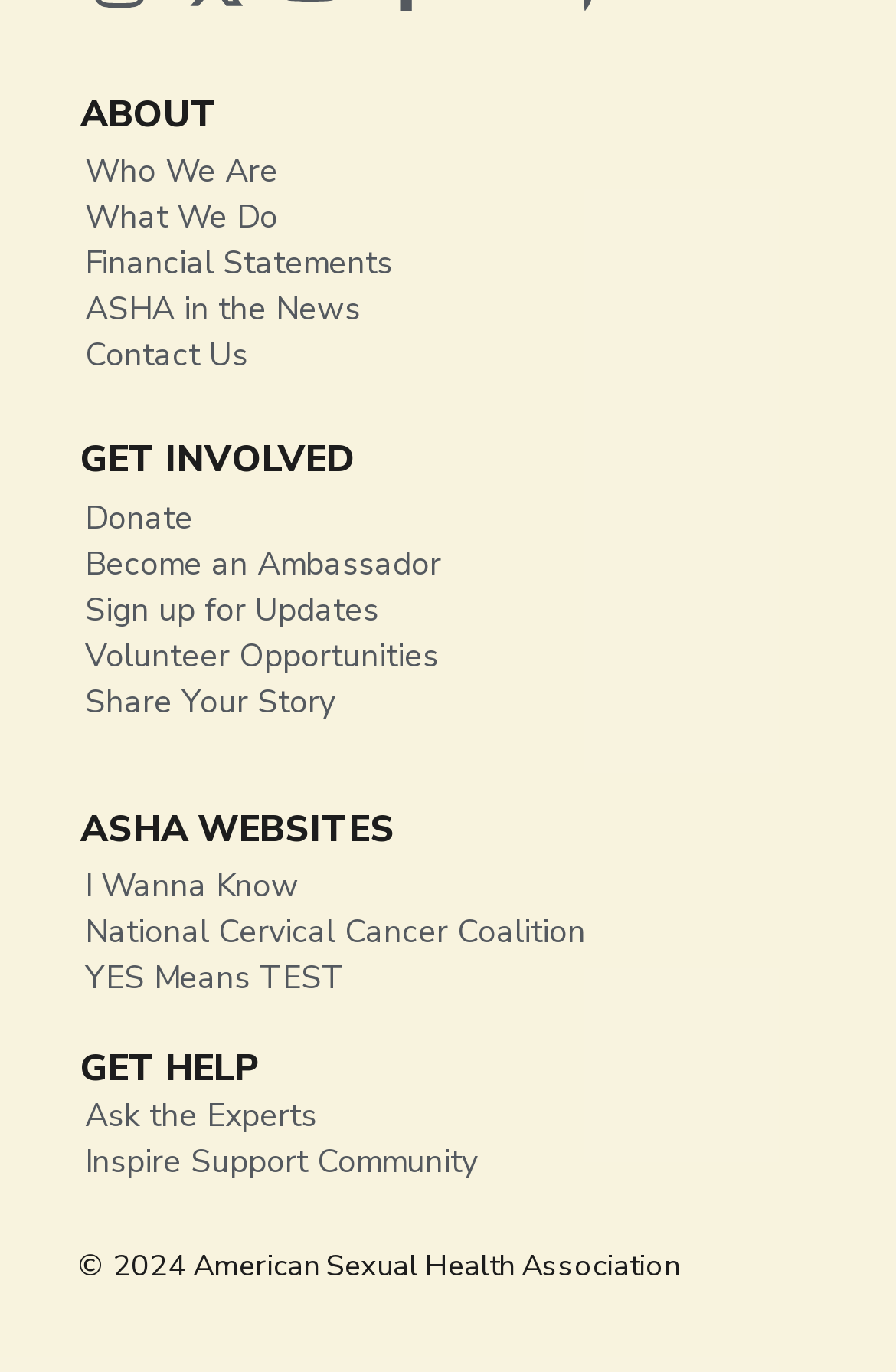Please identify the bounding box coordinates of the element I need to click to follow this instruction: "Make a donation".

[0.044, 0.361, 0.974, 0.395]